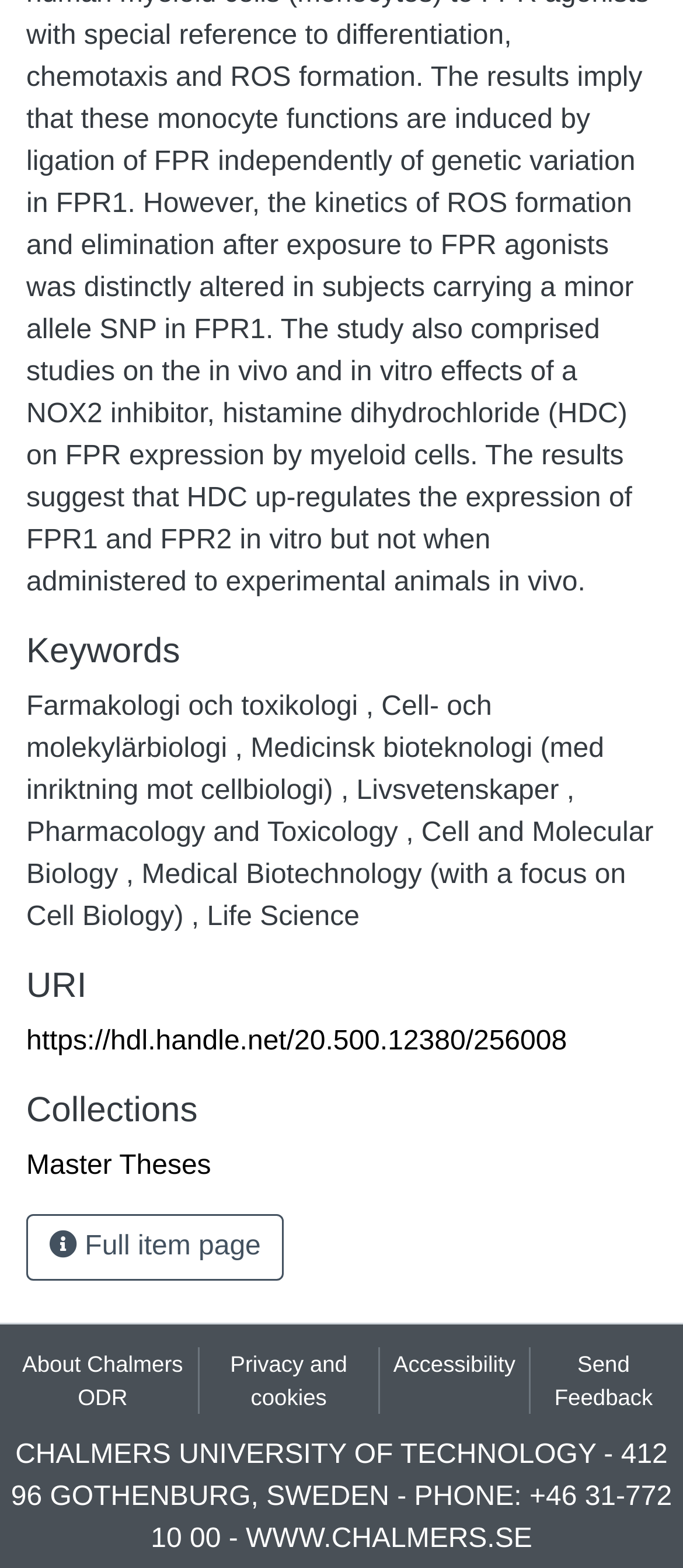What is the language of the thesis title?
Please give a detailed and elaborate explanation in response to the question.

The thesis title is provided in both Swedish and English. The Swedish title is 'Farmakologi och toxikologi, Cell- och molekylärbiologi, Medicinsk bioteknologi' and the English title is 'Pharmacology and Toxicology, Cell and Molecular Biology, Medical Biotechnology'.